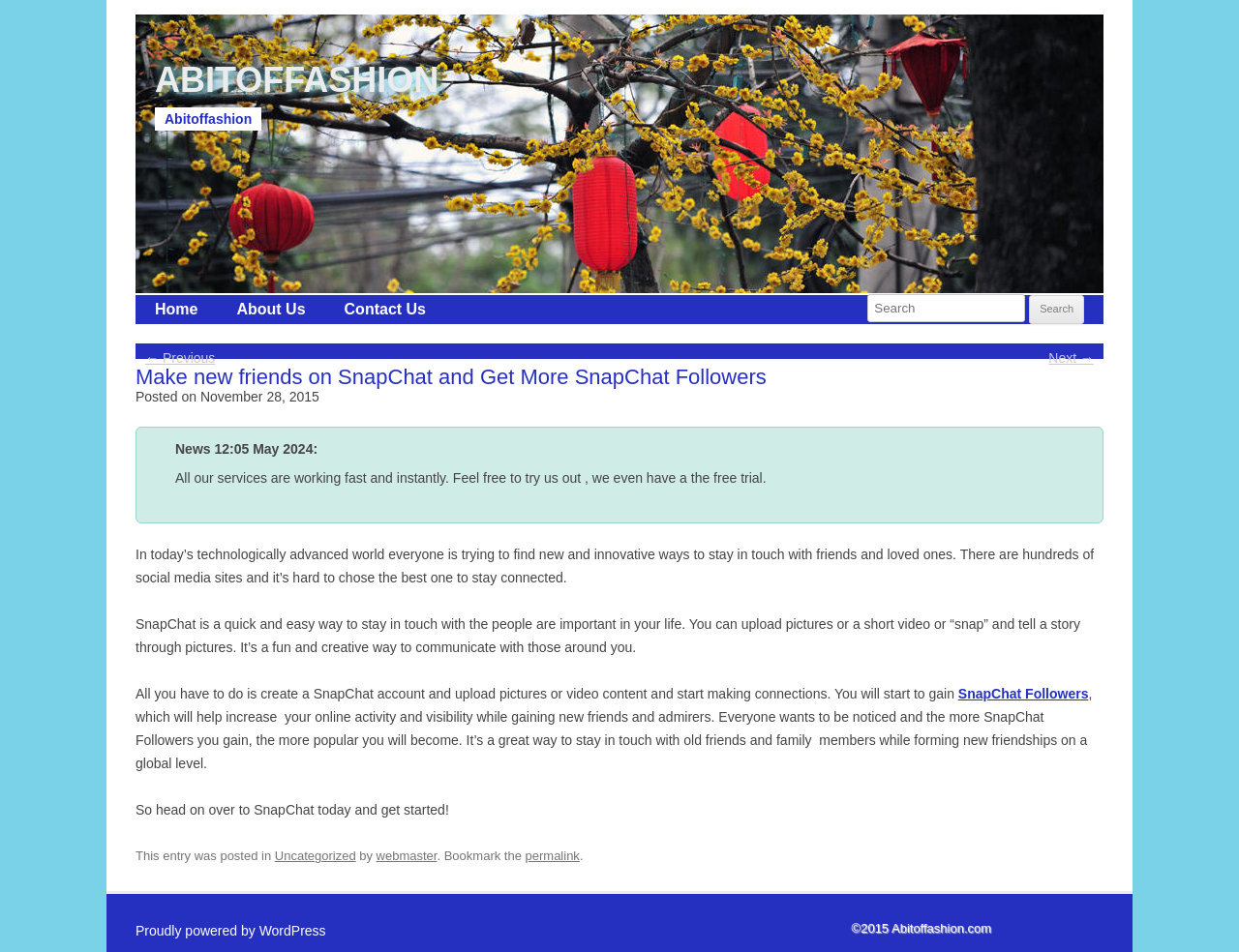Given the description Home, predict the bounding box coordinates of the UI element. Ensure the coordinates are in the format (top-left x, top-left y, bottom-right x, bottom-right y) and all values are between 0 and 1.

[0.109, 0.311, 0.175, 0.338]